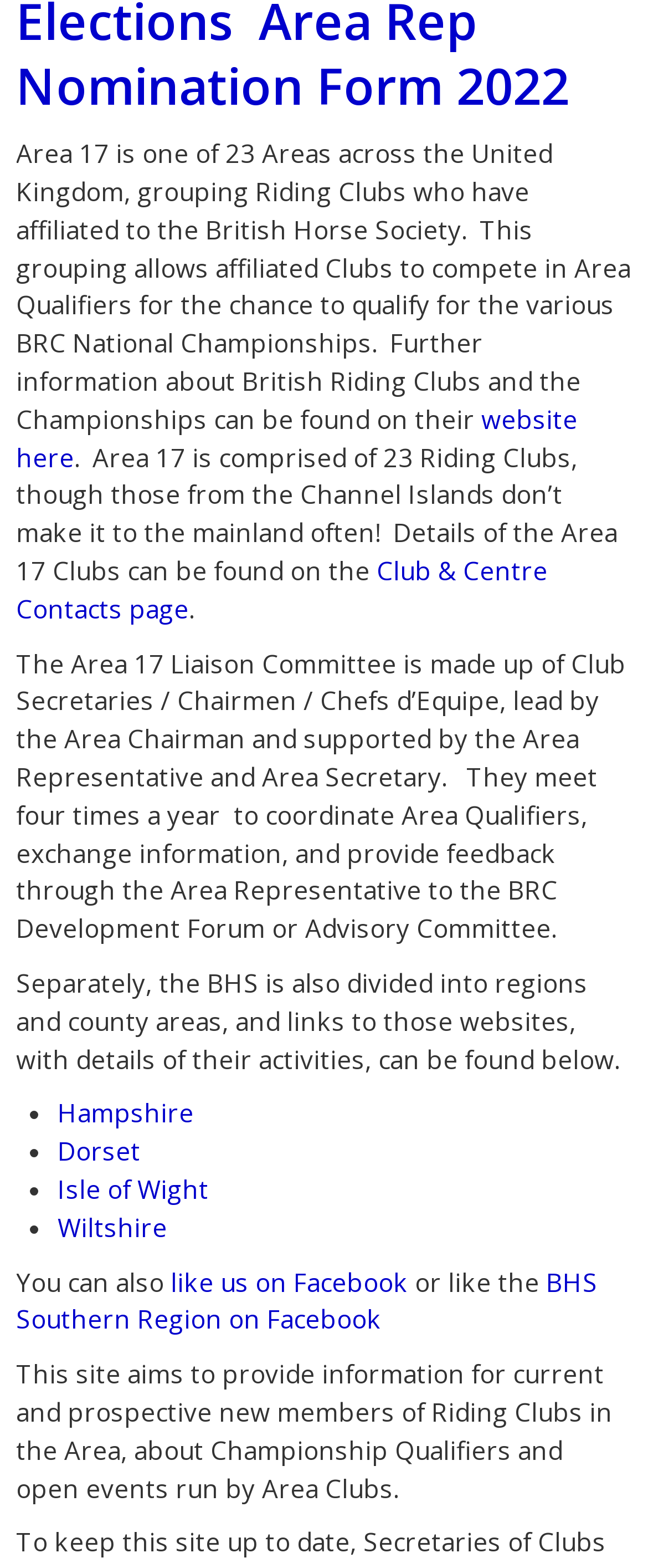Determine the bounding box coordinates of the clickable region to follow the instruction: "view Hampshire region website".

[0.089, 0.699, 0.299, 0.72]